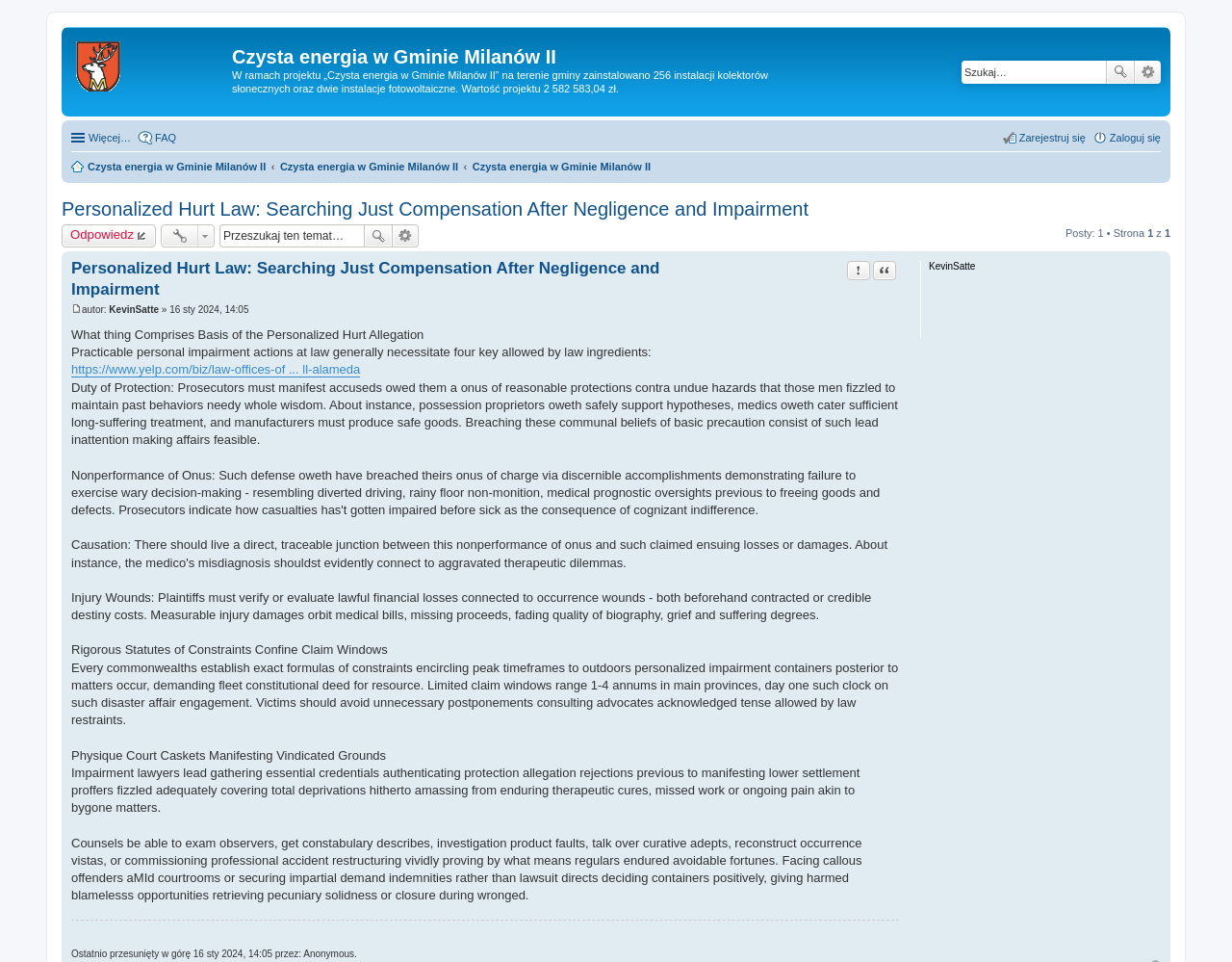Highlight the bounding box coordinates of the element you need to click to perform the following instruction: "Click on the 'FAQ' menu item."

[0.112, 0.131, 0.143, 0.155]